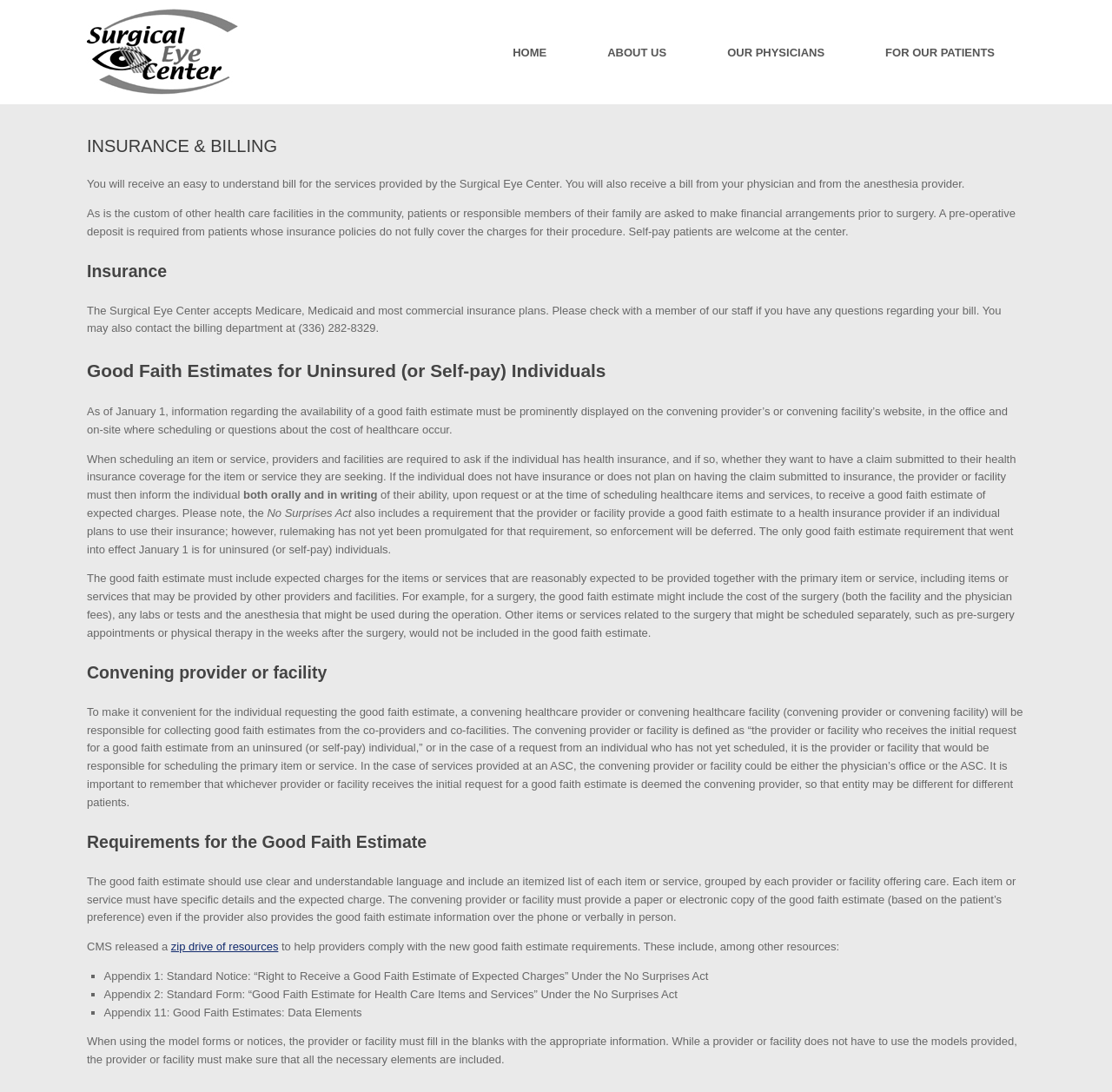Who is responsible for collecting good faith estimates?
Using the image as a reference, give a one-word or short phrase answer.

Convening provider or facility